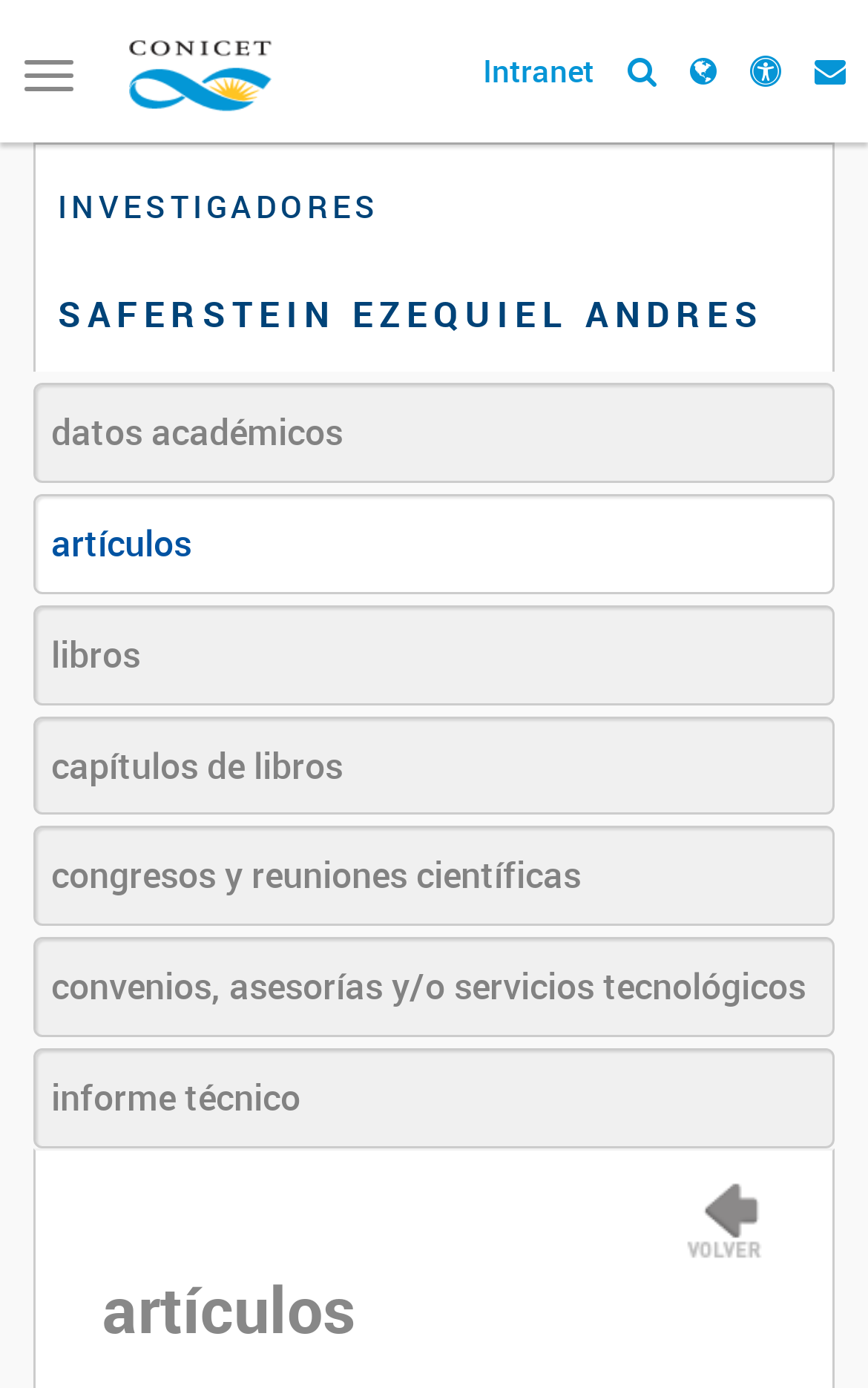Using the given element description, provide the bounding box coordinates (top-left x, top-left y, bottom-right x, bottom-right y) for the corresponding UI element in the screenshot: datos académicos

[0.038, 0.276, 0.962, 0.348]